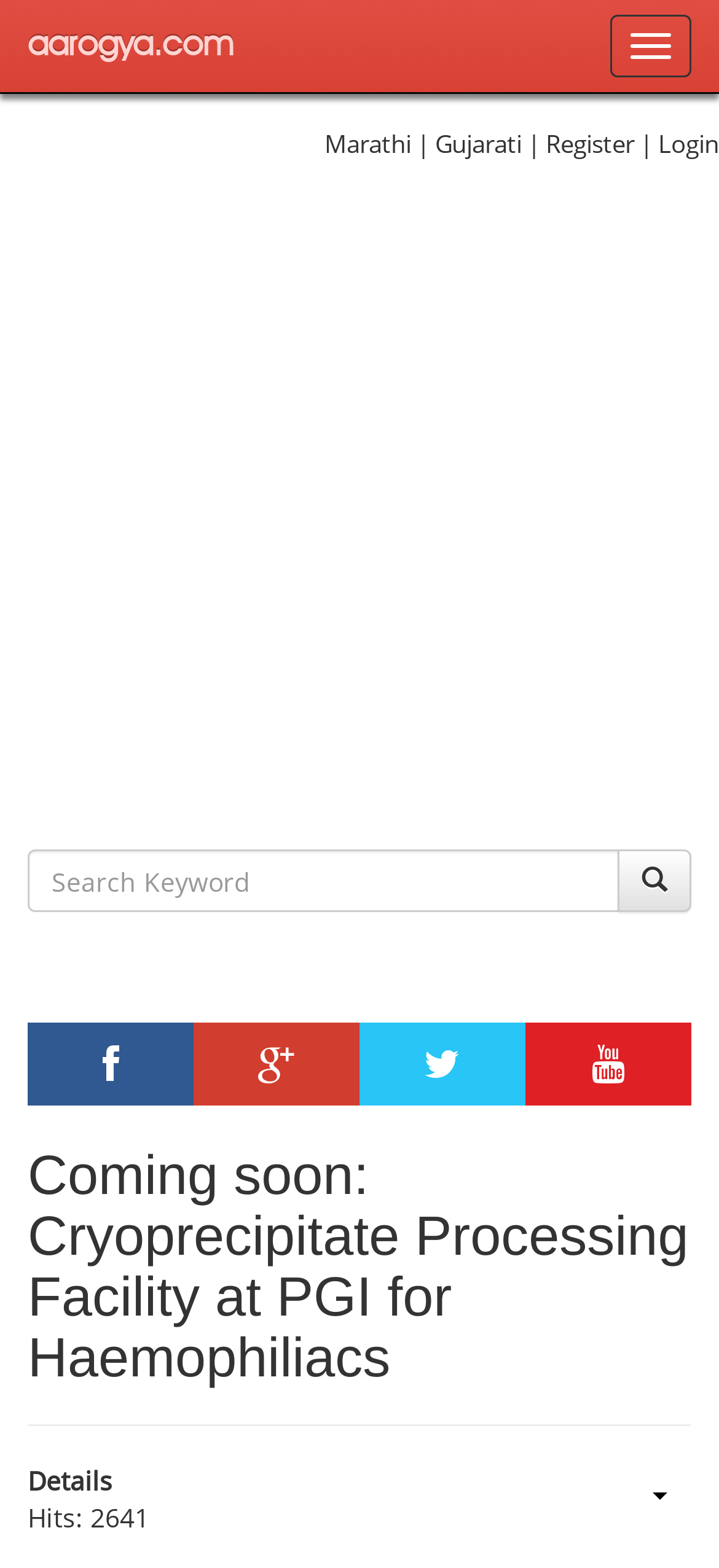Examine the image carefully and respond to the question with a detailed answer: 
What is the purpose of the button with '' icon?

The button with the '' icon is located at [0.859, 0.542, 0.962, 0.582] and is adjacent to a textbox with the placeholder 'Search...'. This suggests that the button is used to trigger a search action.